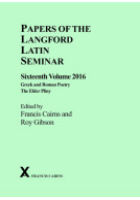Provide a comprehensive description of the image.

The image features the cover of the book titled "Papers of the Langford Latin Seminar: Sixteenth Volume 2016." This scholarly work focuses on Greek and Roman poetry and is edited by Francis Cairns and Roy Gibson. The design of the cover is characterized by a soft green background, prominently displaying the title in bold black text at the top. Below, it highlights the editorial team, while the publisher's logo is featured at the bottom left corner. This volume reflects the ongoing academic discourse surrounding classical literature, showcasing papers presented at the Langford Latin Seminar, which encourages in-depth discussions and insights into ancient poetic forms and themes.